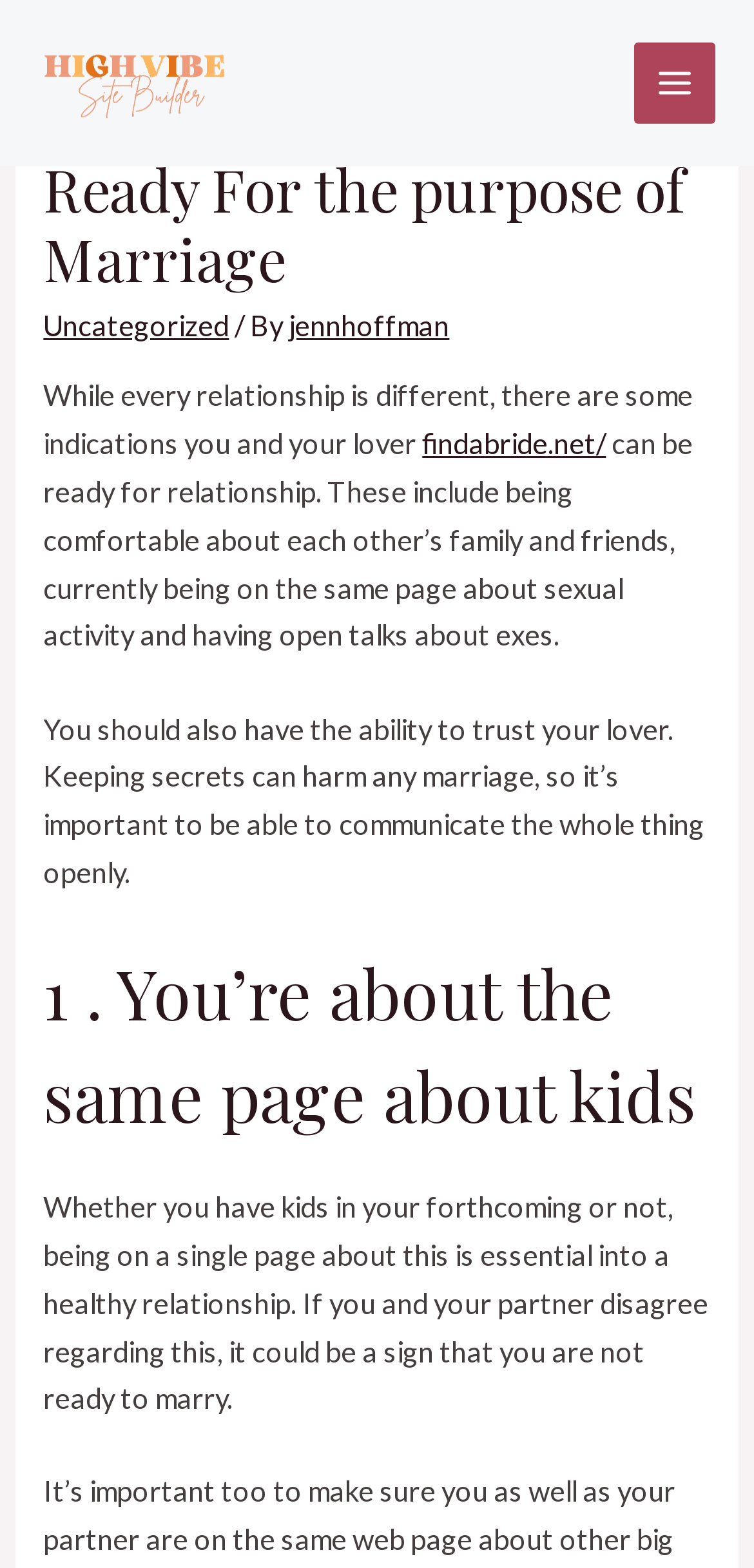Your task is to extract the text of the main heading from the webpage.

Indications You Are Ready For the purpose of Marriage